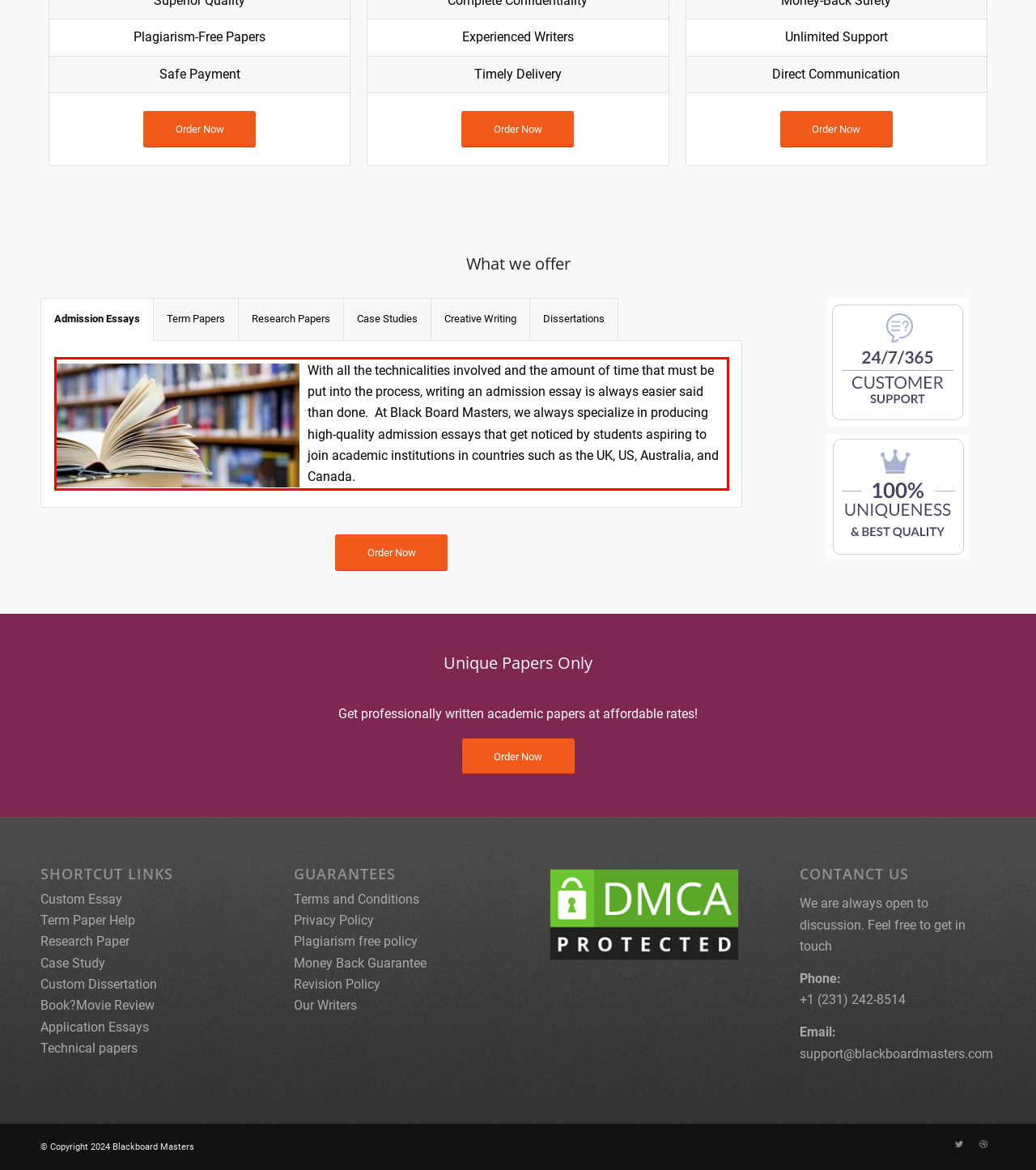Look at the webpage screenshot and recognize the text inside the red bounding box.

With all the technicalities involved and the amount of time that must be put into the process, writing an admission essay is always easier said than done. At Black Board Masters, we always specialize in producing high-quality admission essays that get noticed by students aspiring to join academic institutions in countries such as the UK, US, Australia, and Canada.